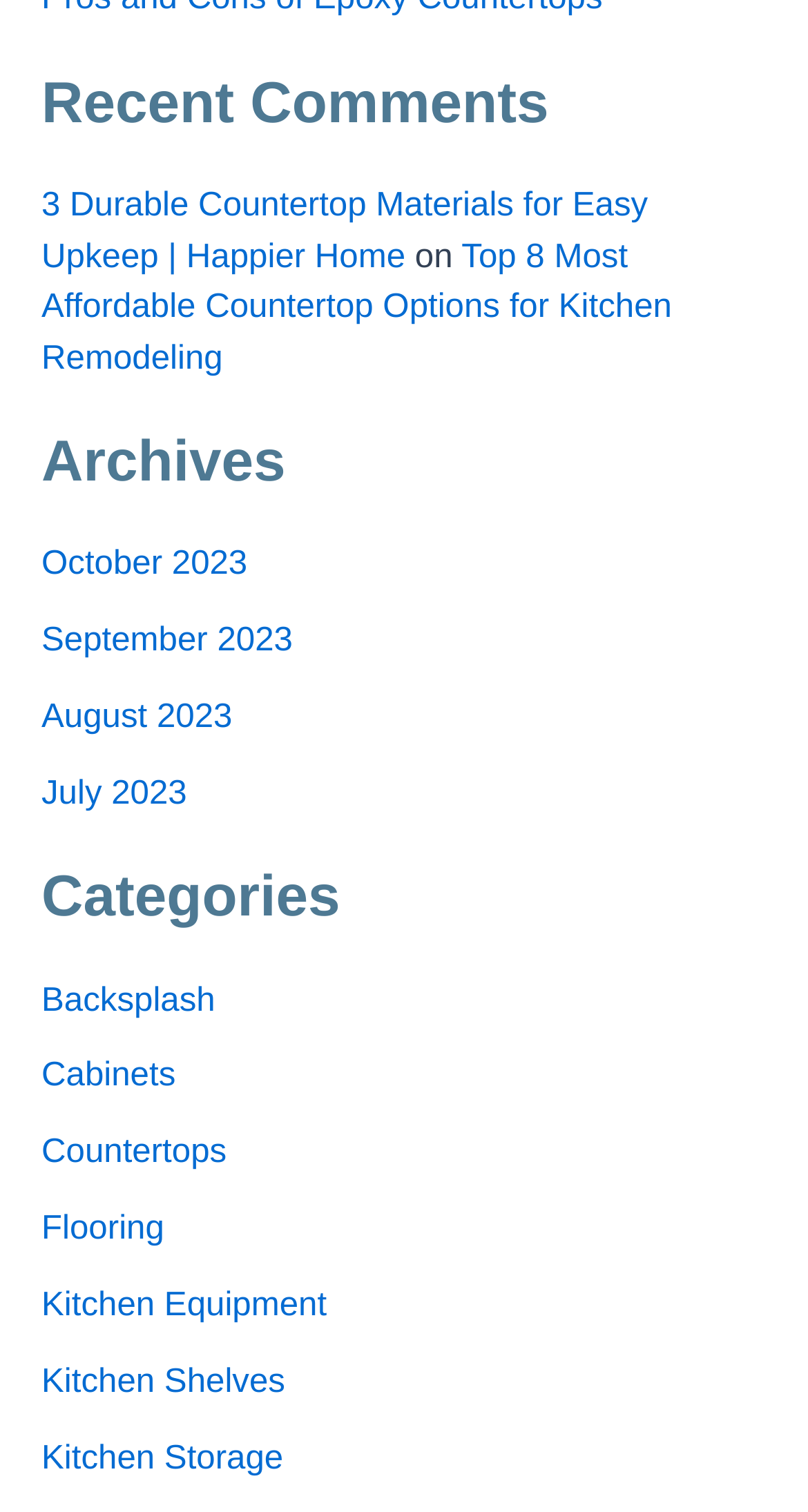Locate the bounding box coordinates of the clickable area to execute the instruction: "read article about affordable countertop options". Provide the coordinates as four float numbers between 0 and 1, represented as [left, top, right, bottom].

[0.051, 0.157, 0.832, 0.249]